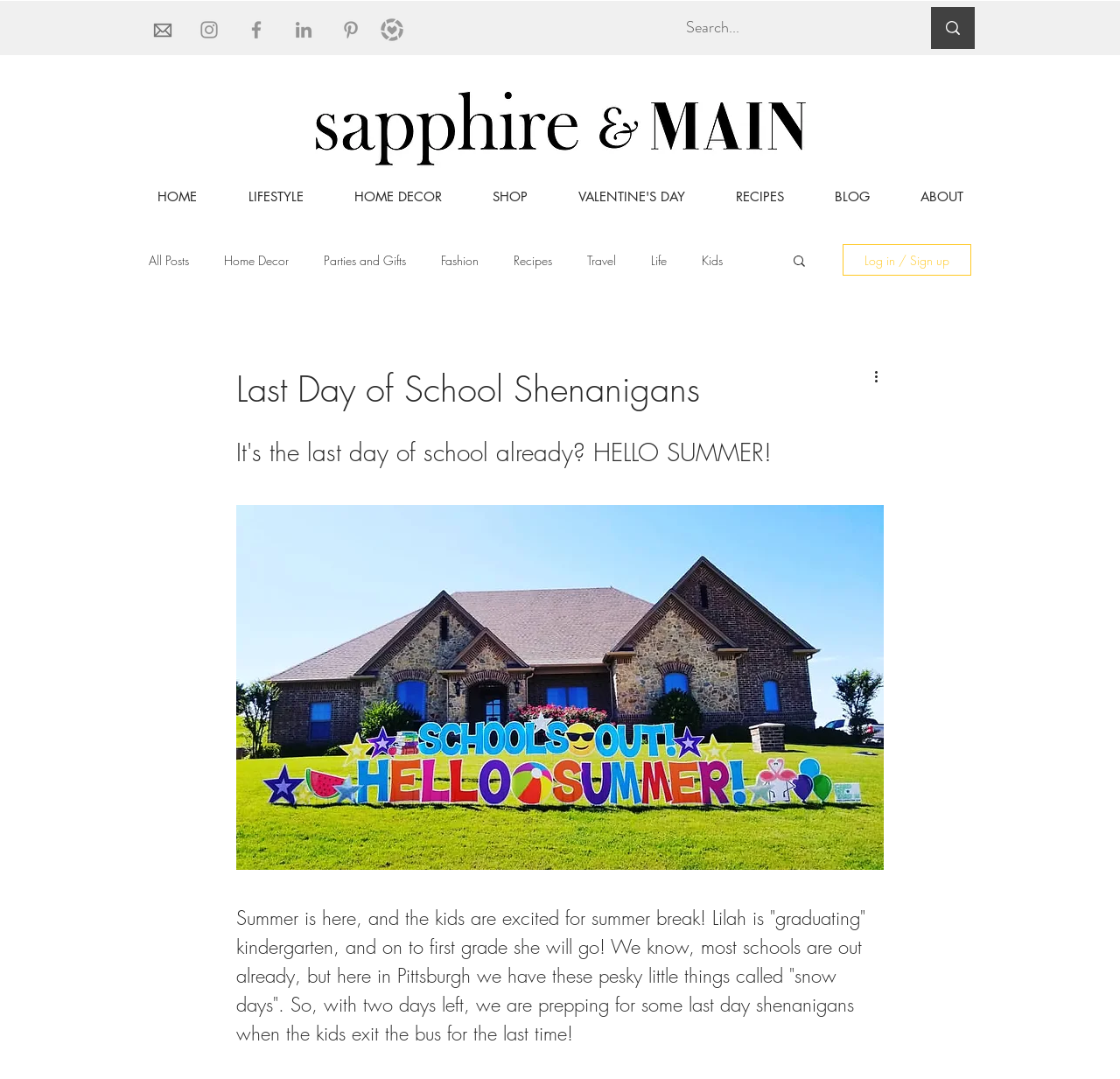Locate the bounding box coordinates of the clickable region to complete the following instruction: "Click on the Facebook link."

[0.219, 0.017, 0.239, 0.038]